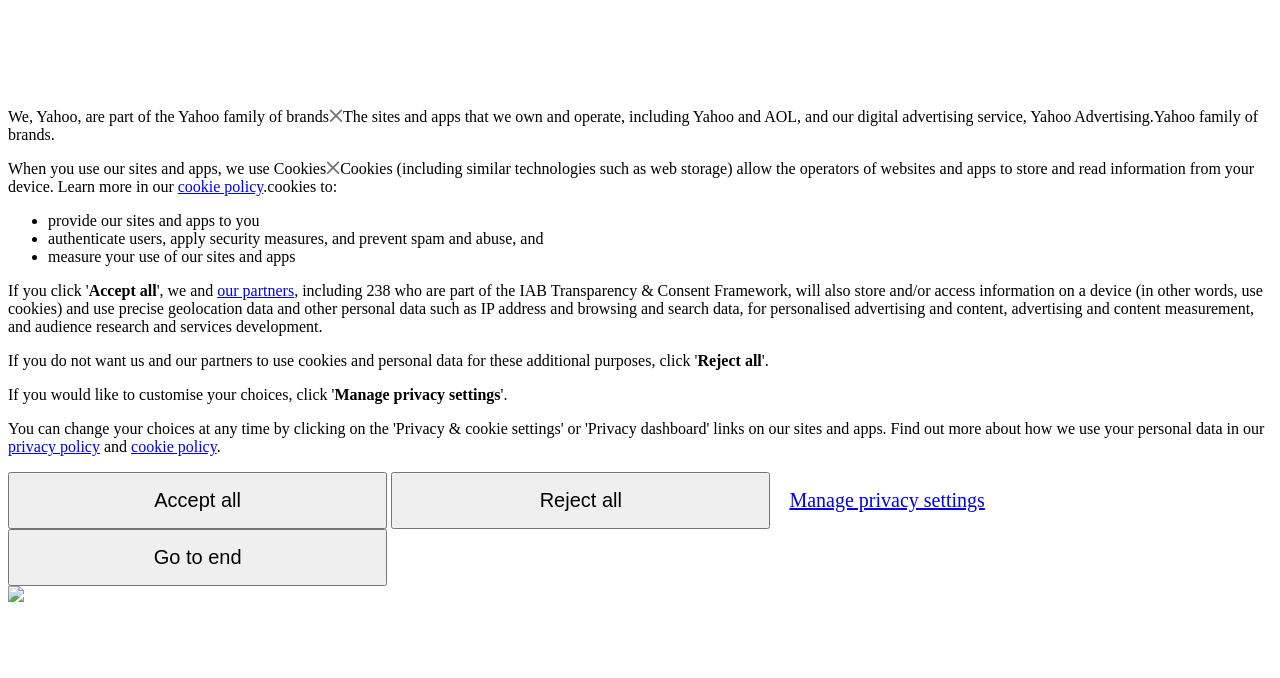Identify the bounding box coordinates necessary to click and complete the given instruction: "Follow the 'our partners' link".

[0.17, 0.416, 0.23, 0.441]